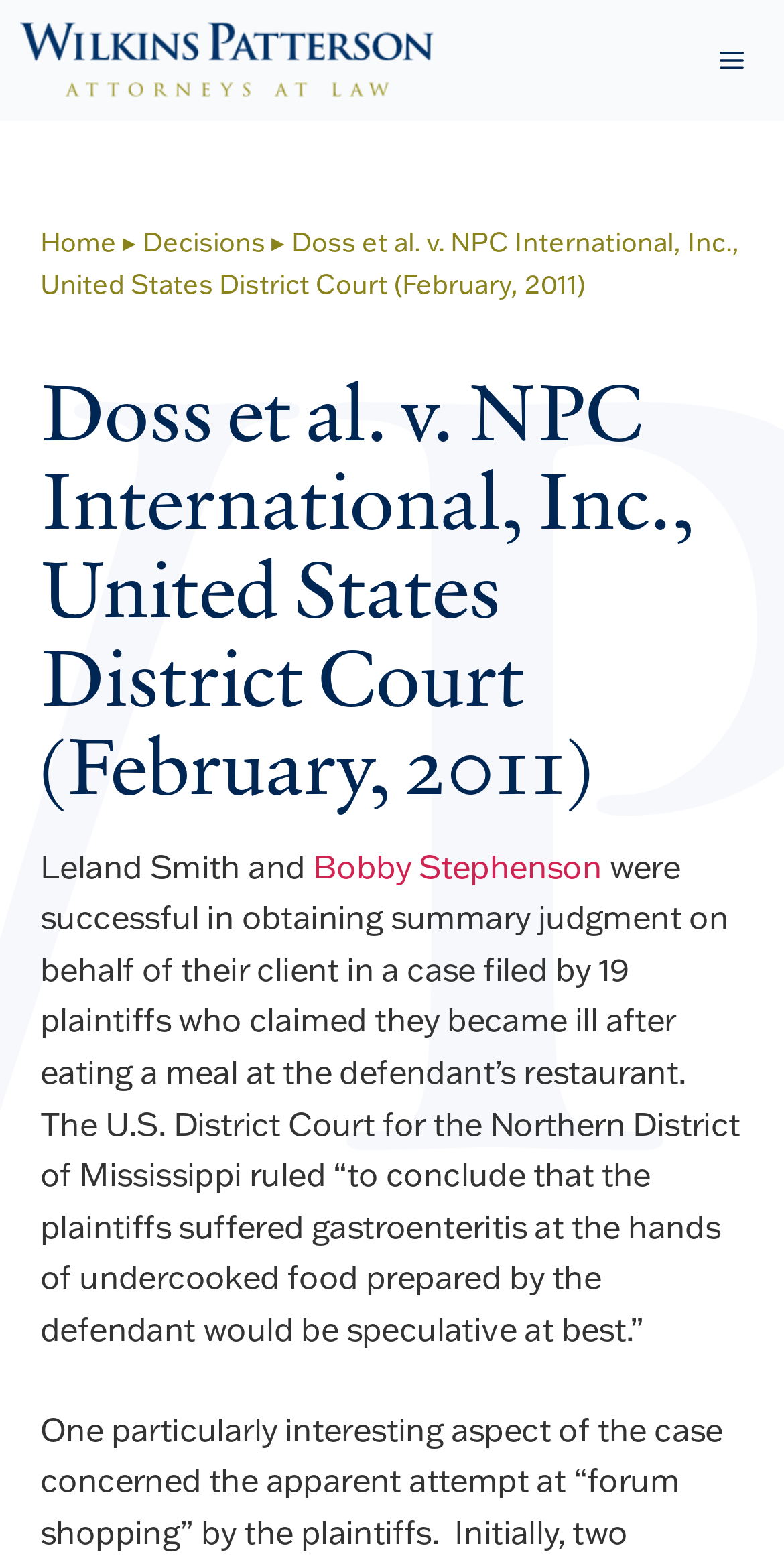Please give a succinct answer to the question in one word or phrase:
How many plaintiffs were involved in the case?

19